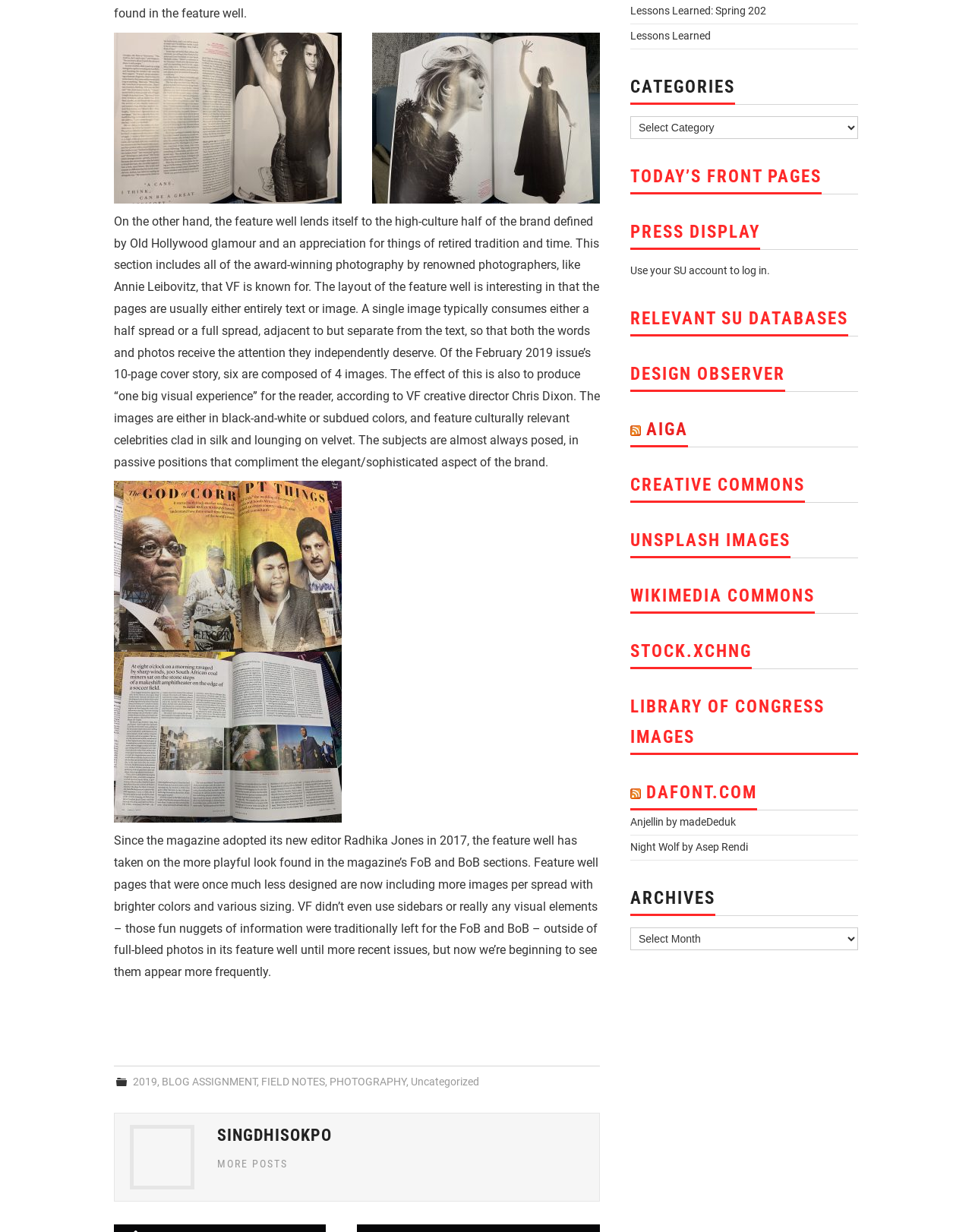What is the topic of the article?
Kindly answer the question with as much detail as you can.

The topic of the article can be inferred from the content of the article, which discusses the feature well of Vanity Fair magazine, its design, and the changes it has undergone since 2017.